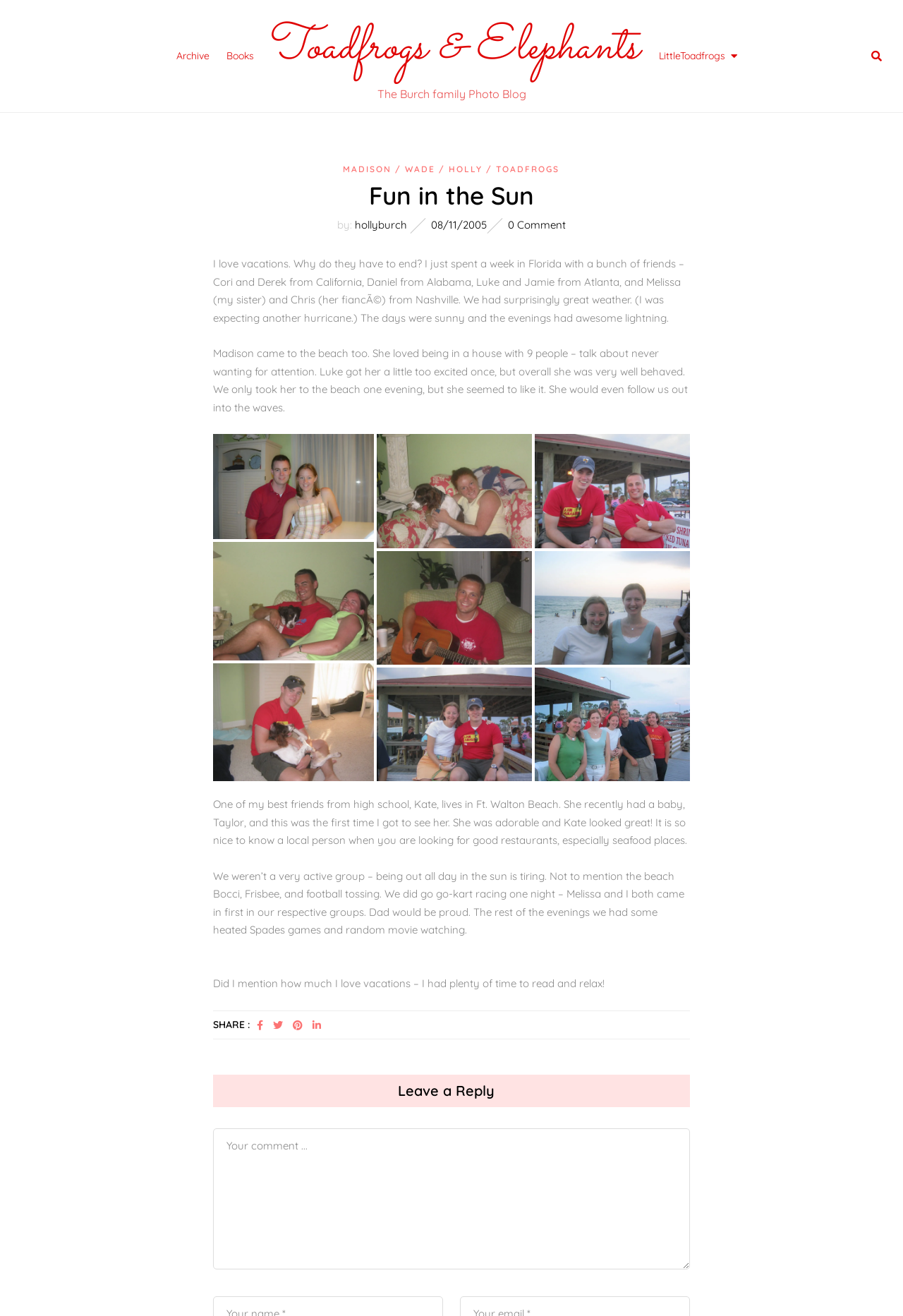Who wrote the blog post 'Fun in the Sun'?
Using the image as a reference, deliver a detailed and thorough answer to the question.

I found the answer by examining the static text element with the text 'by: hollyburch' which is located below the heading 'Fun in the Sun', indicating that hollyburch is the author of the blog post.